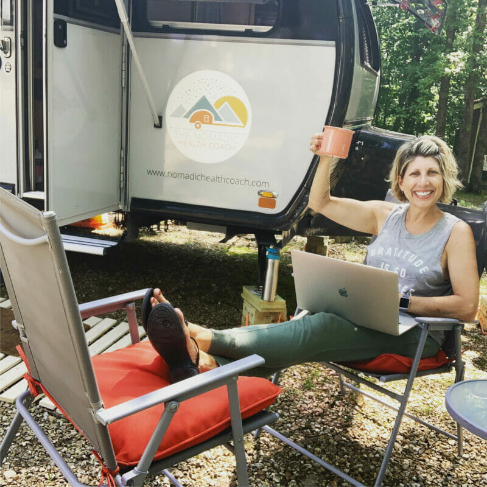Craft a detailed explanation of the image.

In this vibrant image, a woman enjoys a relaxed moment outside her teardrop trailer, embodying the spirit of adventure and flexibility in her new lifestyle. She is seated comfortably in a stylish red camping chair, with one leg crossed casually over the other, showcasing a laid-back yet purposeful demeanor. With a laptop open on her lap, she engages in her work as a health coach, while holding a warm mug in her other hand, suggesting a blend of productivity and leisure. 

The trailer behind her, marked with a logo for "Nomadic Health Coach," emphasizes her identity as a nomadic health professional, dedicated to guiding others on their wellness journeys. Surrounded by lush greenery, the outdoor setting reflects a harmonious connection with nature, reinforcing the themes of freedom and new beginnings. Her confident smile adds an inviting touch, symbolizing resilience and positivity as she embraces her life's transition after significant personal change. Overall, the scene beautifully captures the essence of living life fully and embracing the journey ahead.